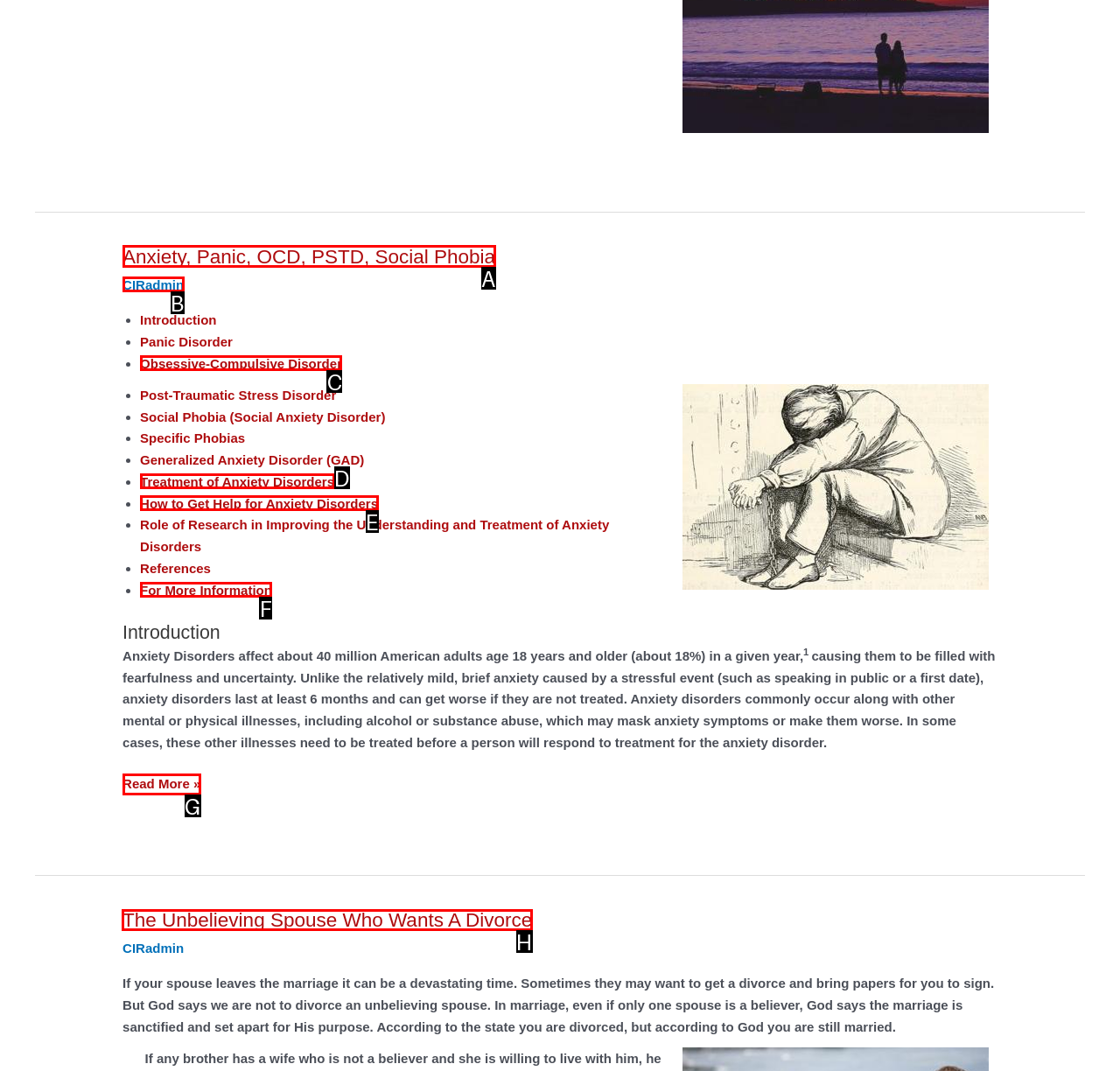What letter corresponds to the UI element to complete this task: Click on the link to read about The Unbelieving Spouse Who Wants A Divorce
Answer directly with the letter.

H